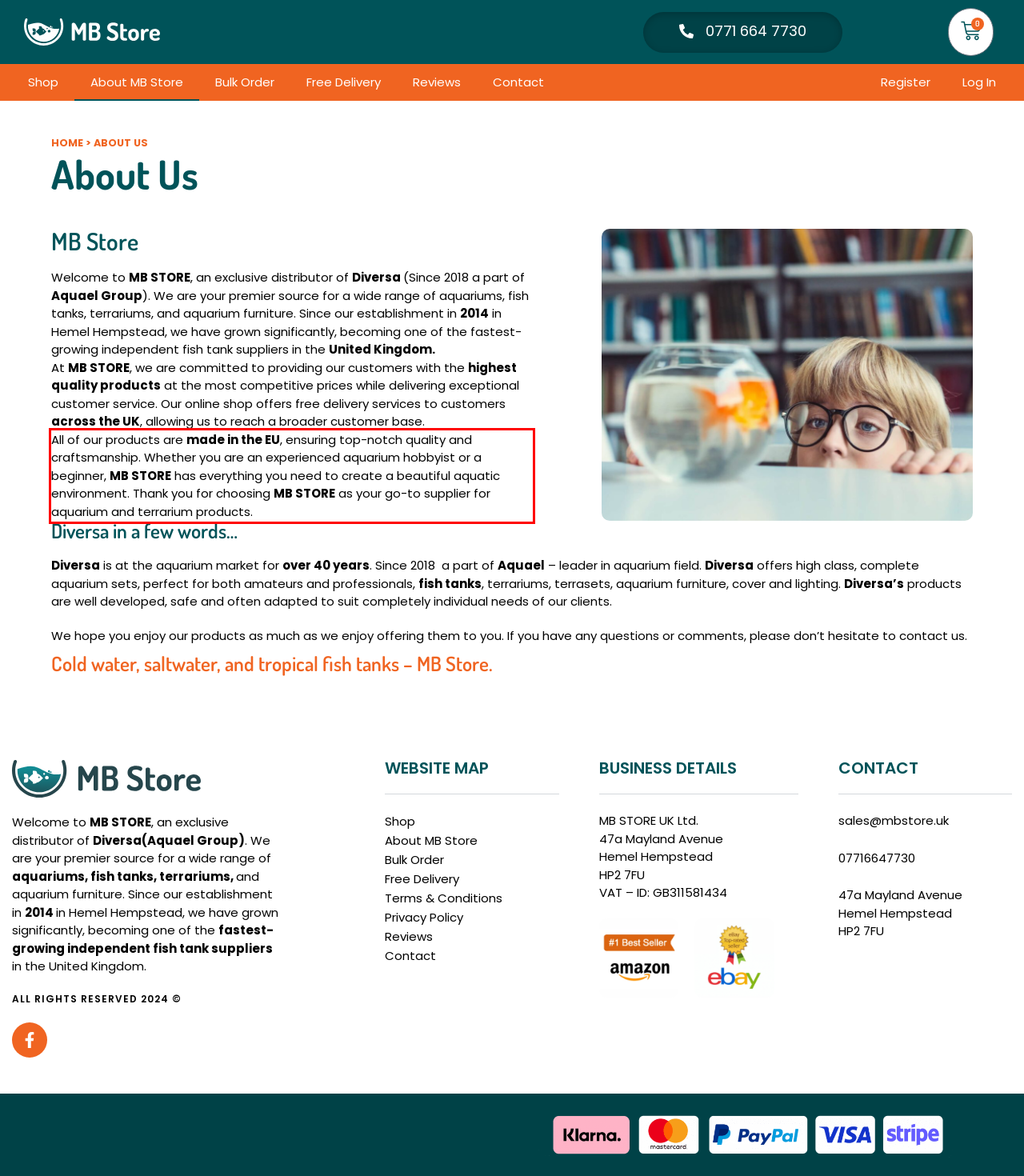Examine the webpage screenshot and use OCR to obtain the text inside the red bounding box.

All of our products are made in the EU, ensuring top-notch quality and craftsmanship. Whether you are an experienced aquarium hobbyist or a beginner, MB STORE has everything you need to create a beautiful aquatic environment. Thank you for choosing MB STORE as your go-to supplier for aquarium and terrarium products.